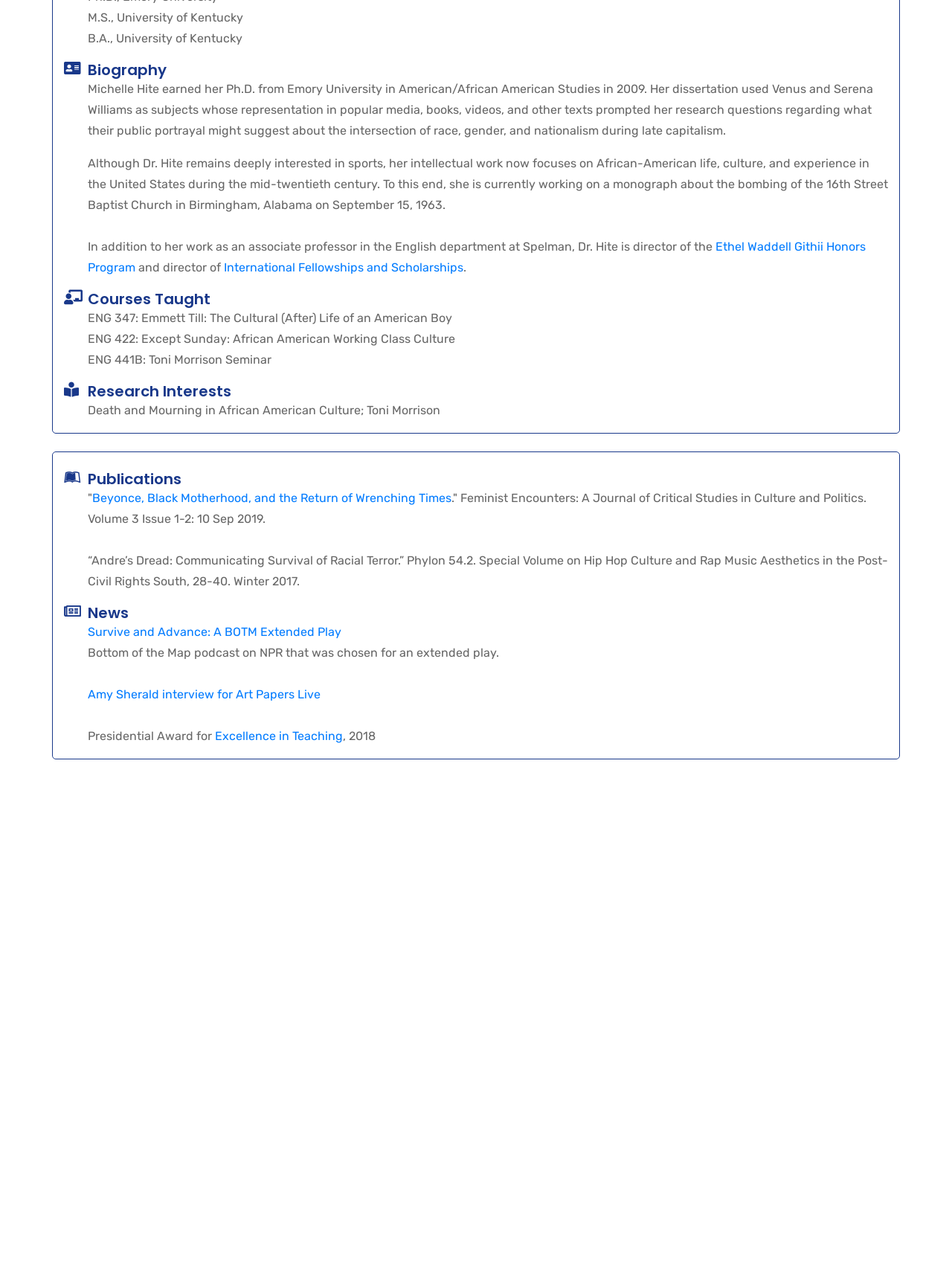Specify the bounding box coordinates of the area to click in order to execute this command: 'Contact Us'. The coordinates should consist of four float numbers ranging from 0 to 1, and should be formatted as [left, top, right, bottom].

[0.512, 0.779, 0.584, 0.799]